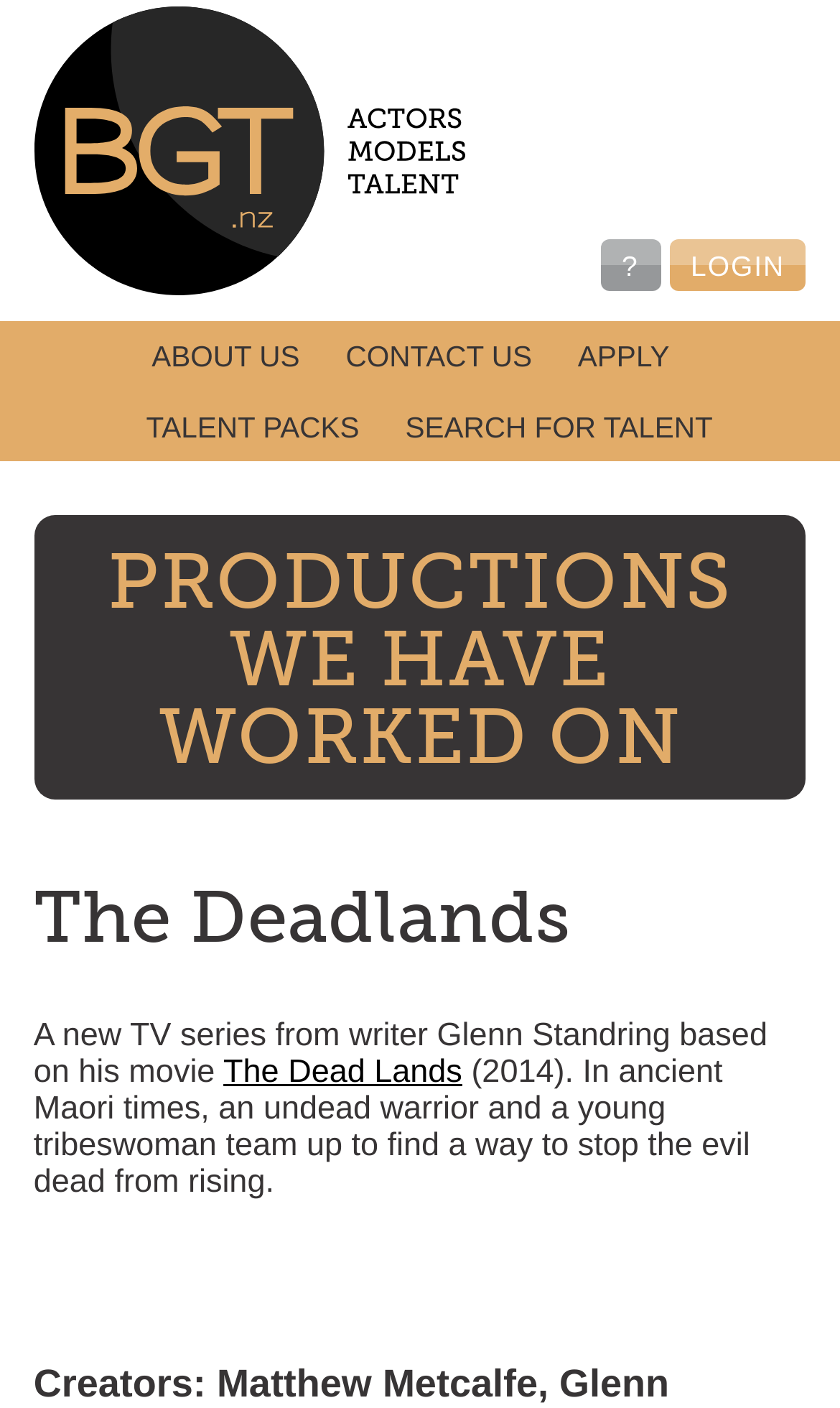Respond to the question with just a single word or phrase: 
What type of talent can be found on this website?

Extras, Walk ons, Models, Talent, Featured and Actors